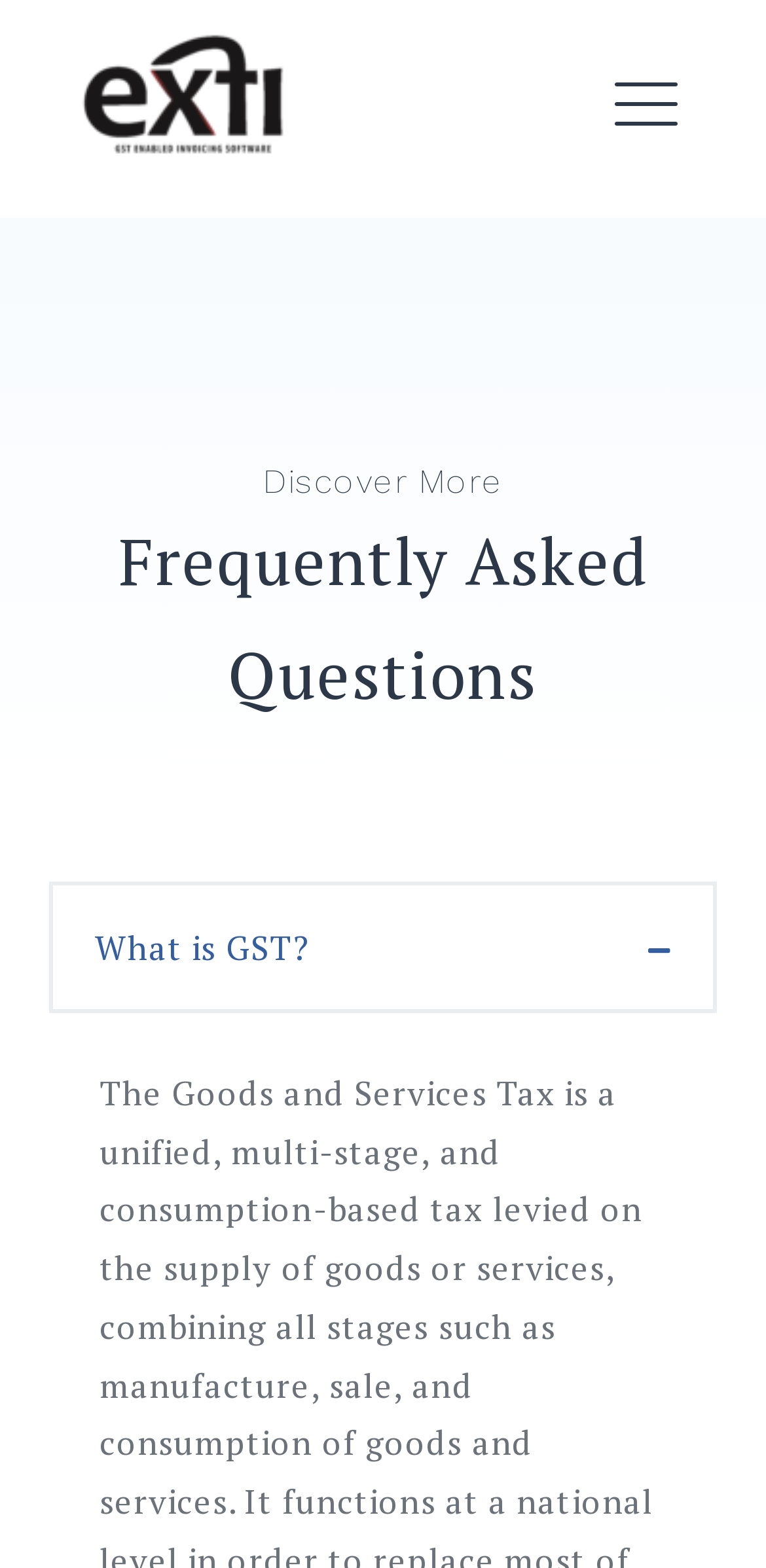Determine the bounding box coordinates of the element that should be clicked to execute the following command: "search for something".

[0.069, 0.588, 0.803, 0.654]